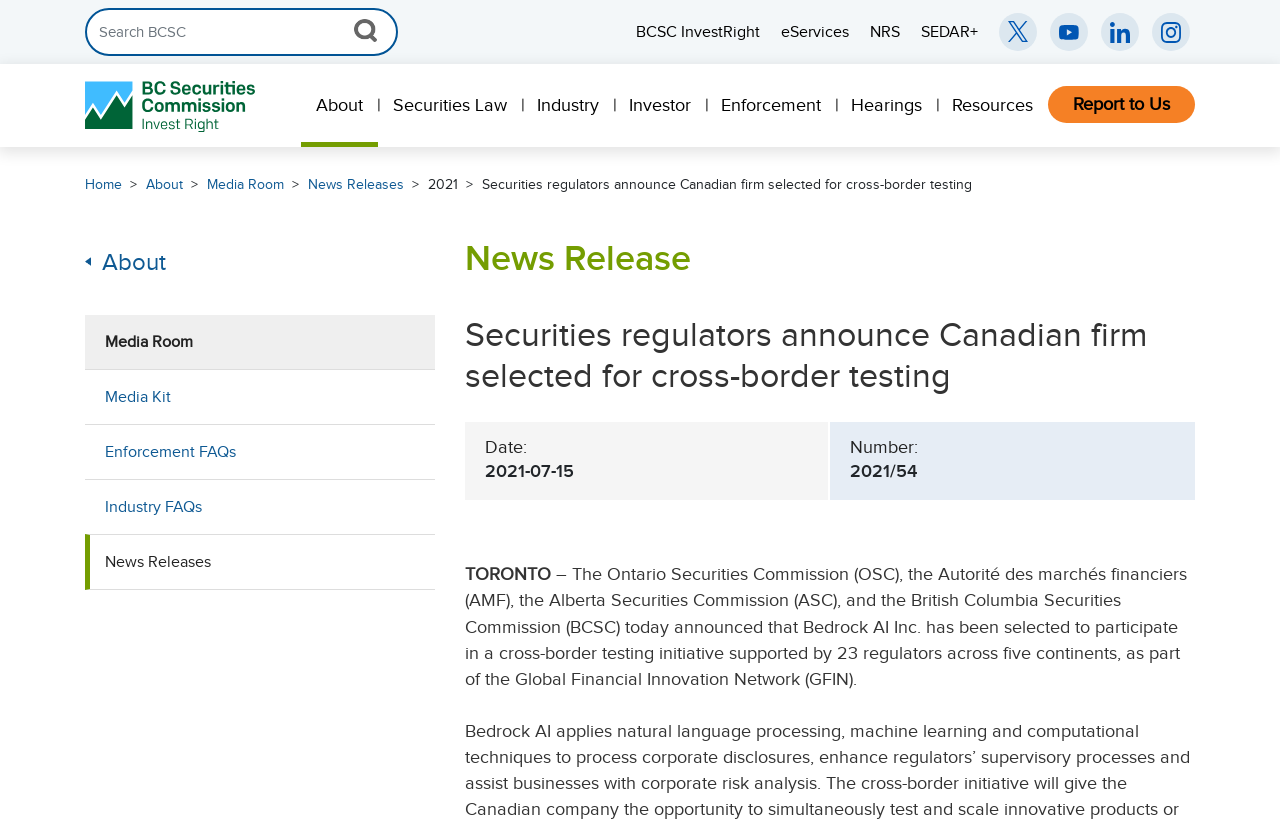Identify the bounding box coordinates of the region I need to click to complete this instruction: "Click on About".

[0.114, 0.214, 0.143, 0.232]